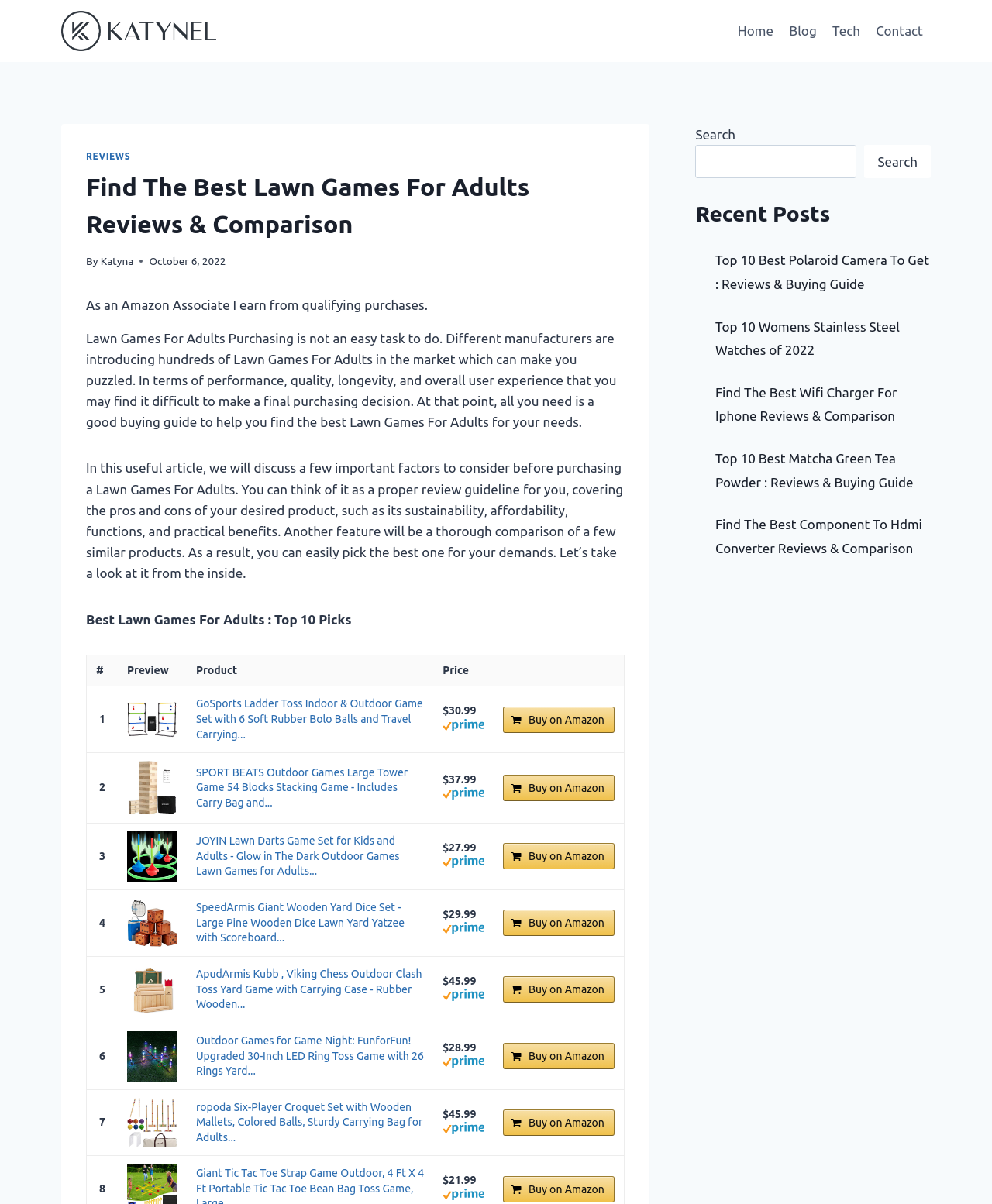Please determine the heading text of this webpage.

Find The Best Lawn Games For Adults Reviews & Comparison